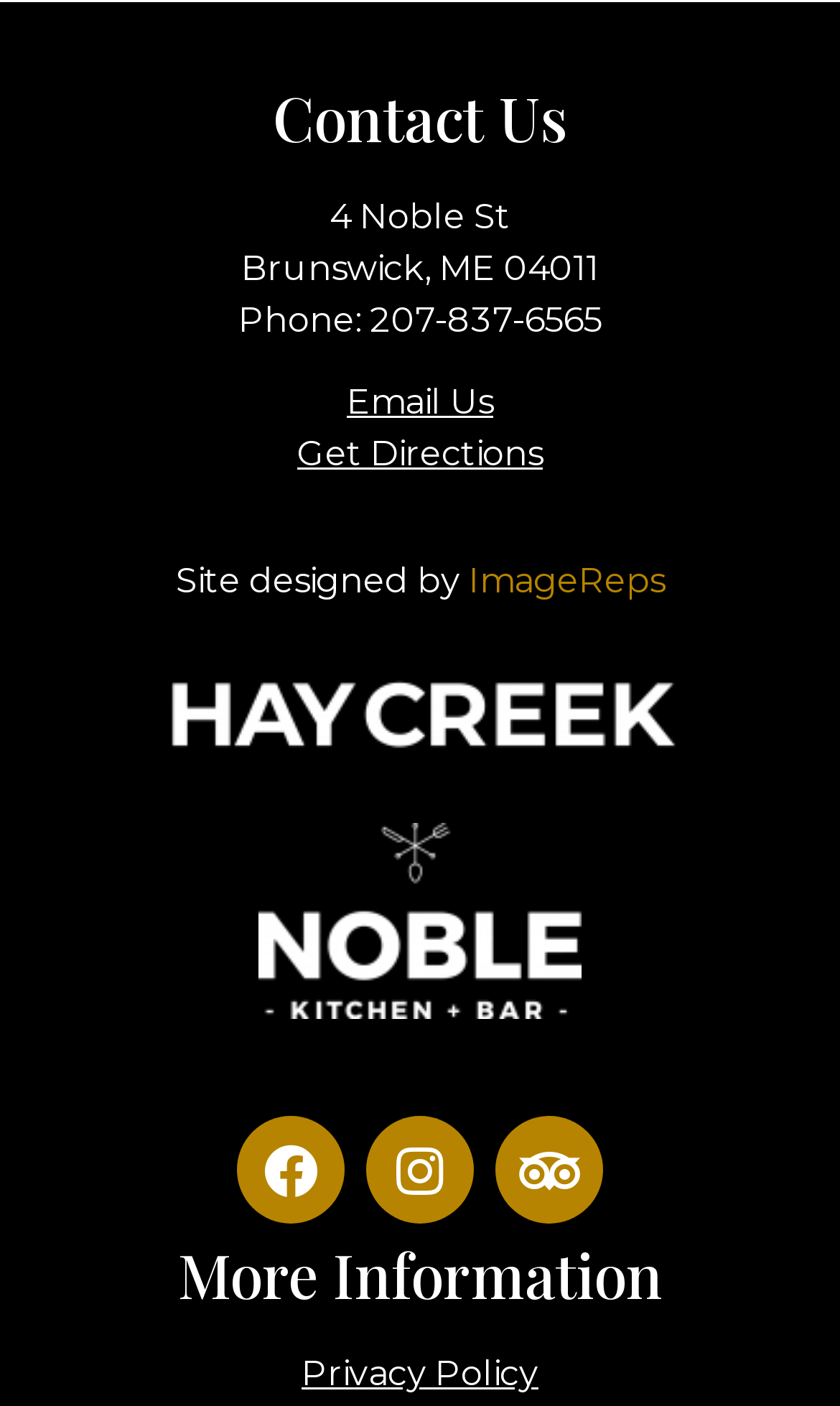Specify the bounding box coordinates for the region that must be clicked to perform the given instruction: "Click 'Email Us'".

[0.413, 0.272, 0.587, 0.301]